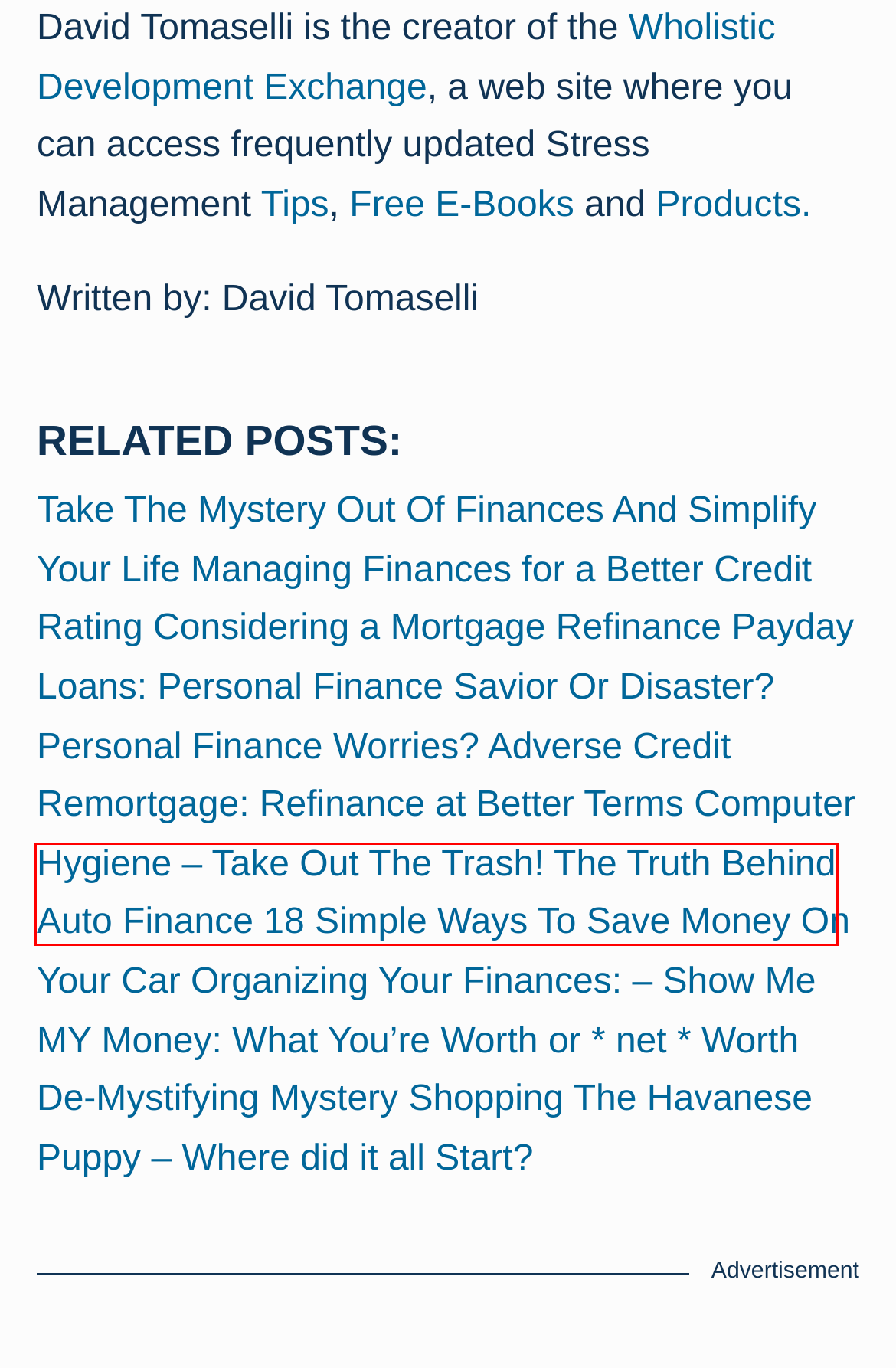Look at the screenshot of a webpage with a red bounding box and select the webpage description that best corresponds to the new page after clicking the element in the red box. Here are the options:
A. Wholistic Developments
B. Payday Loans: Personal Finance Savior Or Disaster?
C. Adverse Credit Remortgage: Refinance at Better Terms
D. Take The Mystery Out Of Finances And Simplify Your Life
E. The Havanese Puppy – Where did it all Start?
F. OQASA - Knowledge Resources
G. The Truth Behind Auto Finance
H. Organizing Your Finances: – Show Me MY Money: What You’re Worth or * net * Worth

G